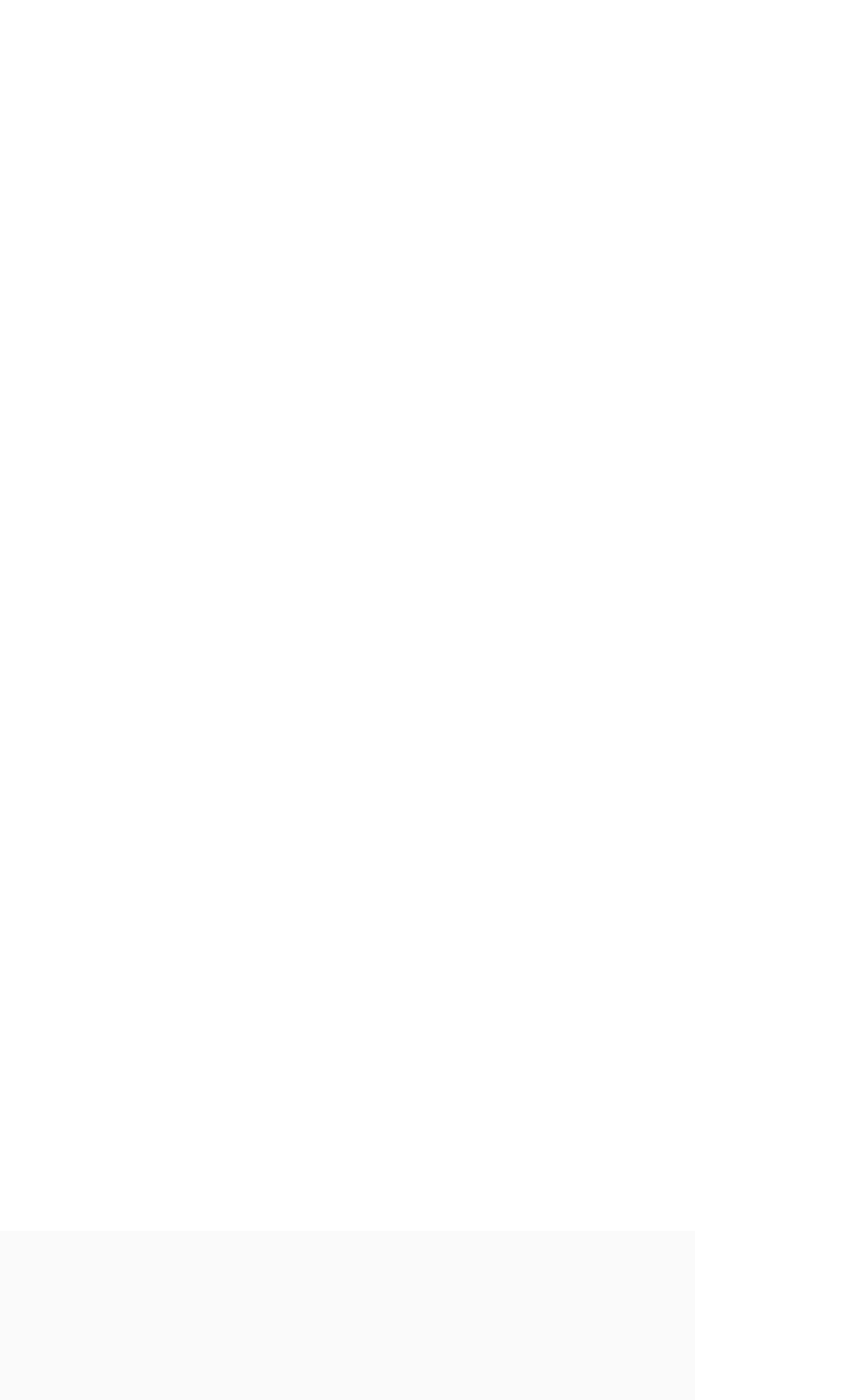Using the information from the screenshot, answer the following question thoroughly:
What is the purpose of the 'Submit' button?

The 'Submit' button is located below the 'Message' textbox, which suggests that it is used to send the message written in the textbox. The presence of 'Last Name', 'Email', and 'Subject' fields also implies that the message is being sent to someone or somewhere, and the 'Submit' button is the trigger to initiate this action.